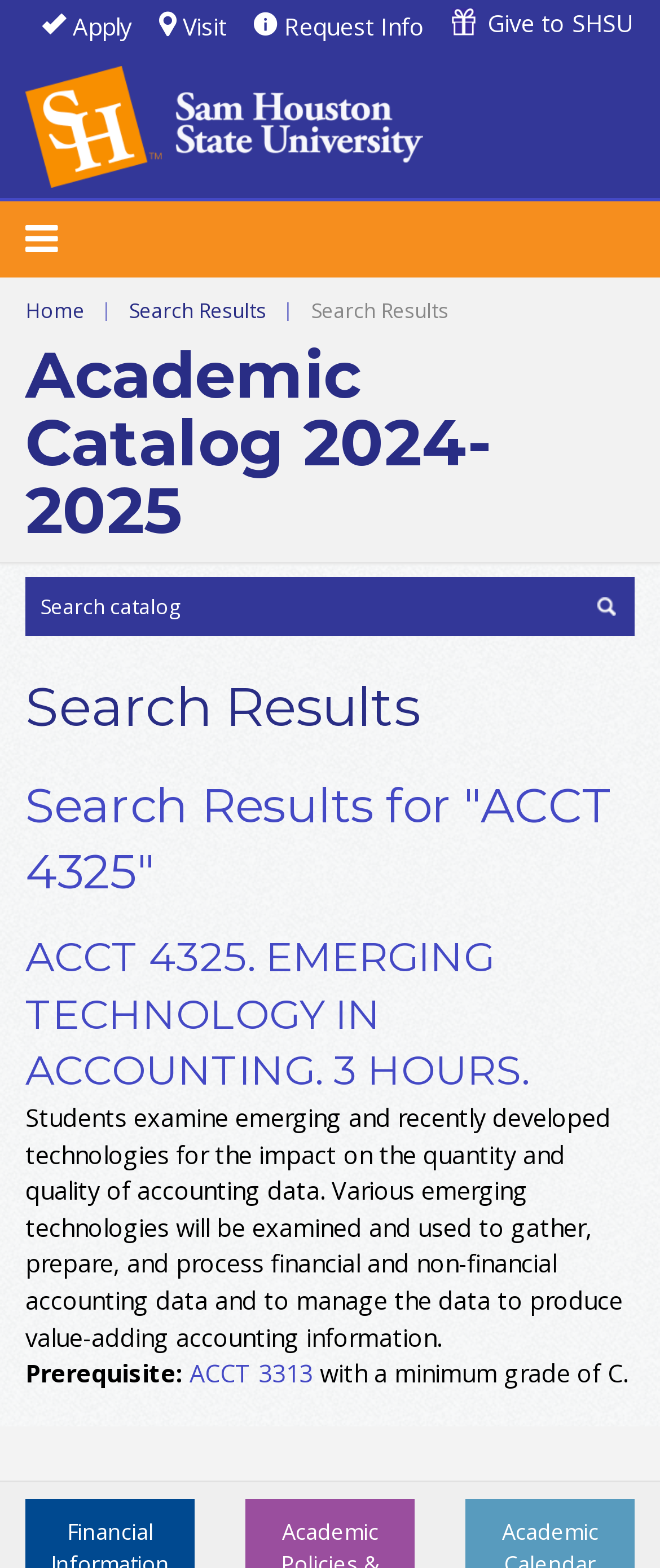What is the name of the university?
Could you answer the question in a detailed manner, providing as much information as possible?

The name of the university can be found in the top-left corner of the webpage, where it is written as 'Sam Houston State University' next to the university's logo.